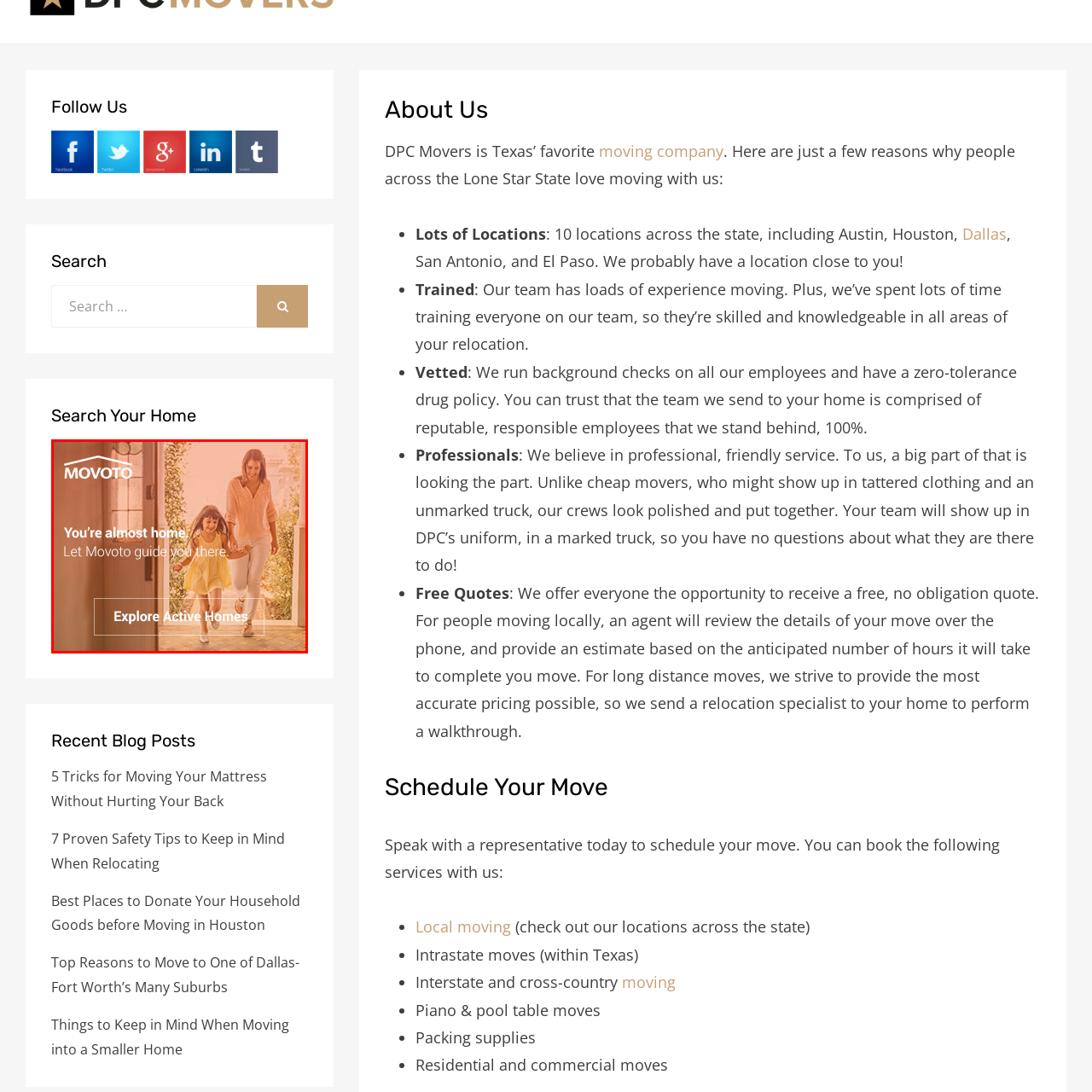Please provide a comprehensive description of the image highlighted by the red bounding box.

In this inviting image from Movoto, a mother and daughter joyfully step through an entryway, embodying the warmth and excitement of finding a new home. The scene is bathed in soft, natural light, enhancing the feeling of comfort and belonging. Above, the Movoto logo prominently displays the brand's commitment to guiding home seekers, while the message, "You’re almost home. Let Movoto guide you there," resonates with anyone on their journey to homeownership. A call-to-action button below reads "Explore Active Homes," encouraging viewers to take the next step in discovering their perfect living space. This image encapsulates the essence of family and the promise of new beginnings in a welcoming atmosphere.